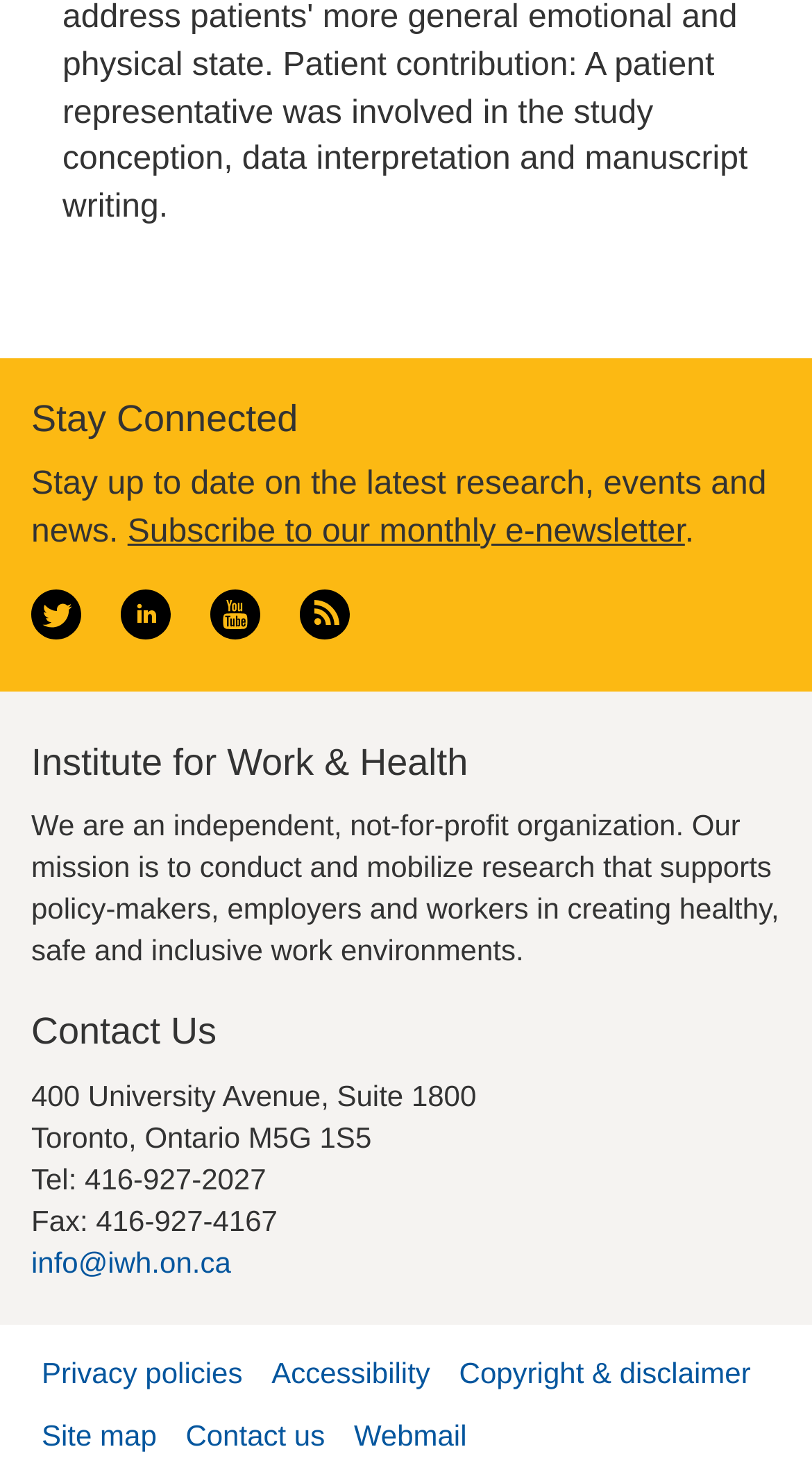What is the organization's mission?
Based on the screenshot, answer the question with a single word or phrase.

Create healthy work environments